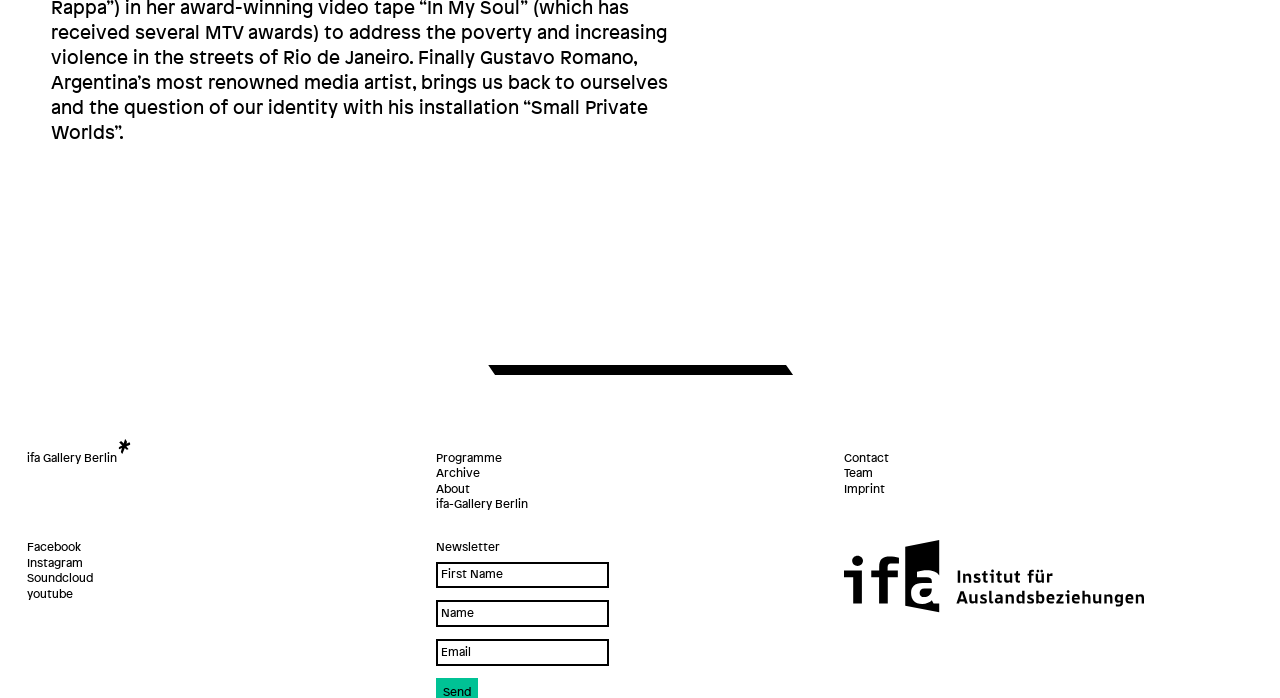Determine the bounding box coordinates of the clickable element to achieve the following action: 'subscribe to Newsletter'. Provide the coordinates as four float values between 0 and 1, formatted as [left, top, right, bottom].

[0.34, 0.772, 0.39, 0.795]